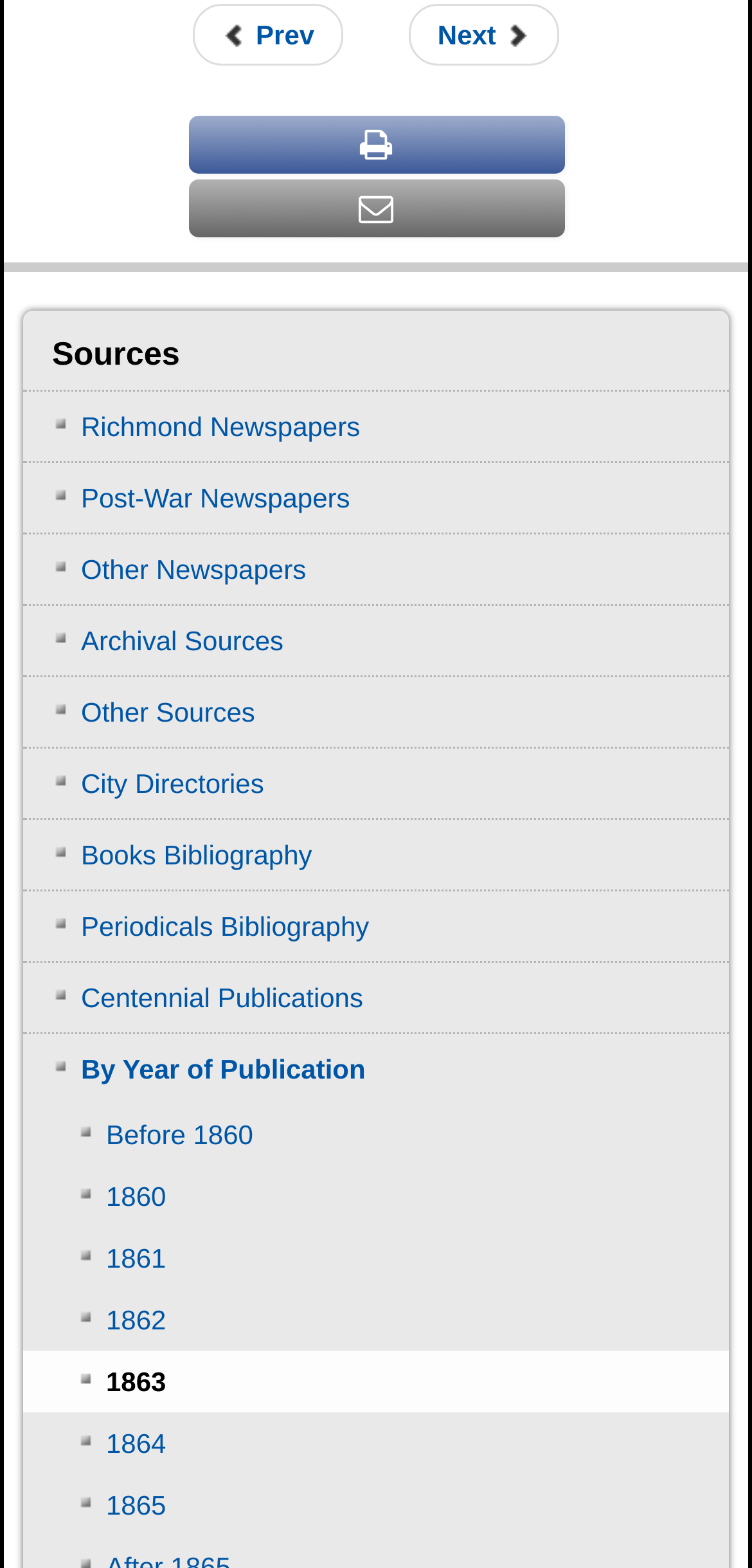What is the year of the last link under 'By Year of Publication'?
Refer to the image and give a detailed response to the question.

The 'By Year of Publication' section is located at [0.031, 0.66, 0.969, 0.704]. The last link under this section is '1865', which is located at [0.031, 0.941, 0.969, 0.98].